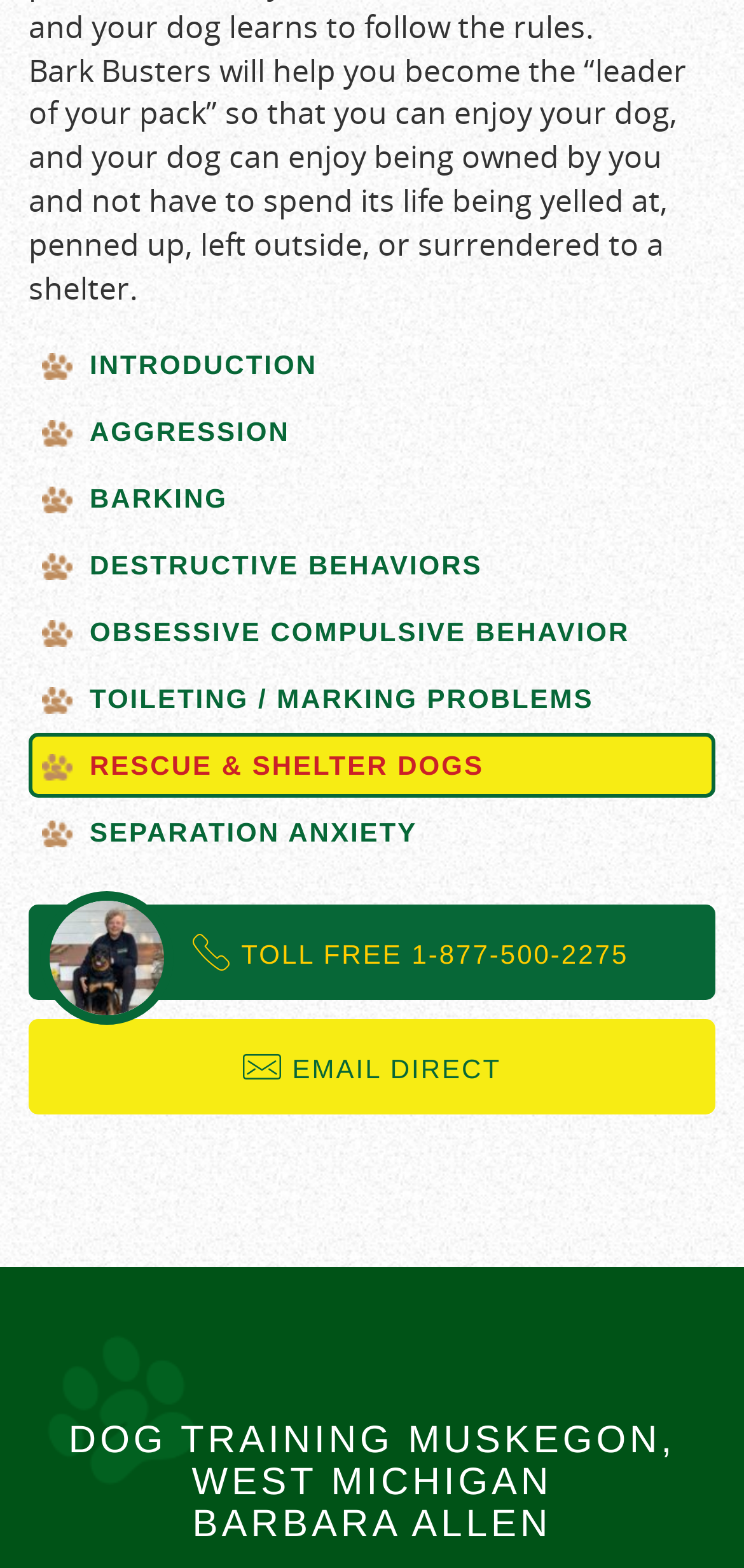Based on the visual content of the image, answer the question thoroughly: How many ways are there to contact the trainer?

I found two ways to contact the trainer: by calling the toll-free phone number and by sending an email directly, as indicated by the links 'trainer! TOLL FREE' and 'E EMAIL DIRECT' respectively.